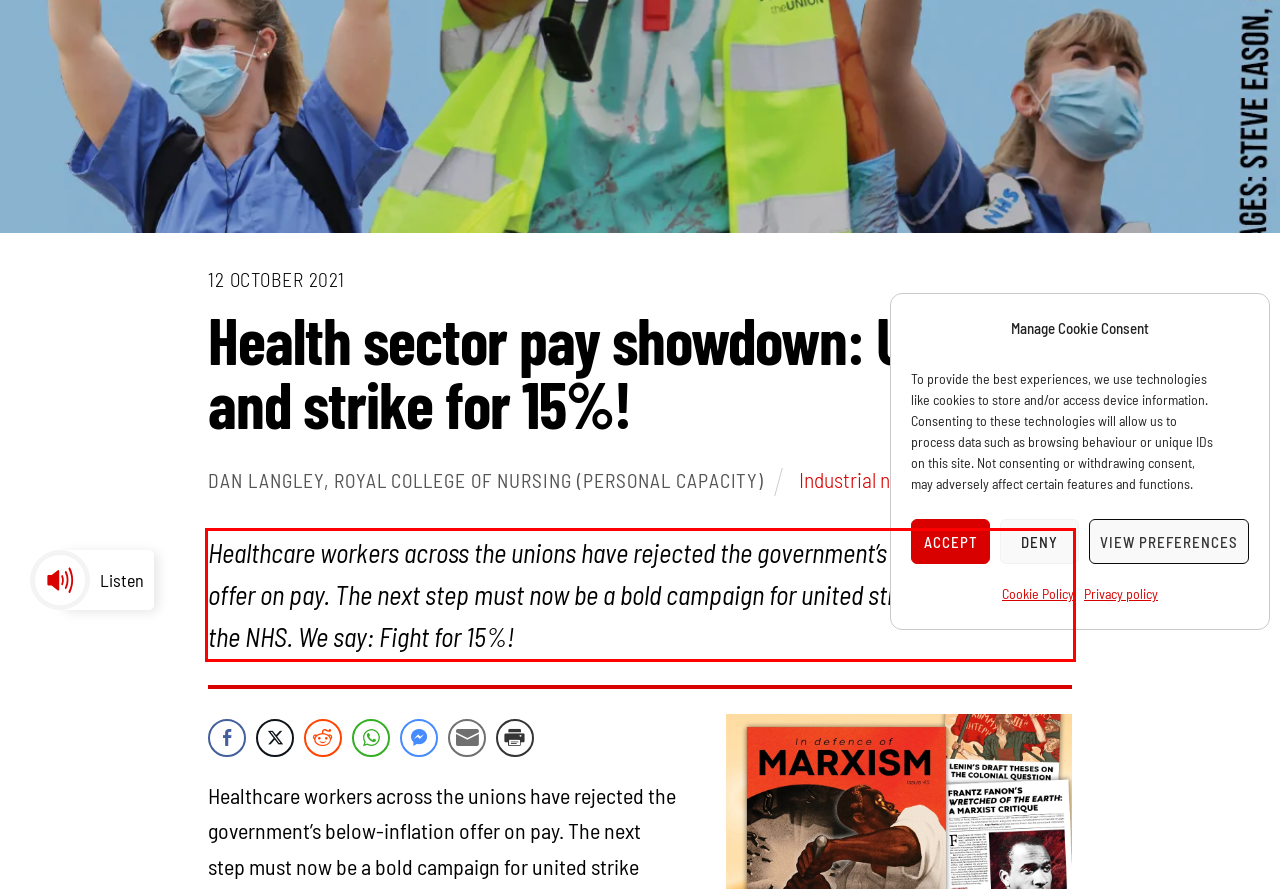Perform OCR on the text inside the red-bordered box in the provided screenshot and output the content.

Healthcare workers across the unions have rejected the government’s below-inflation offer on pay. The next step must now be a bold campaign for united strike action across the NHS. We say: Fight for 15%!